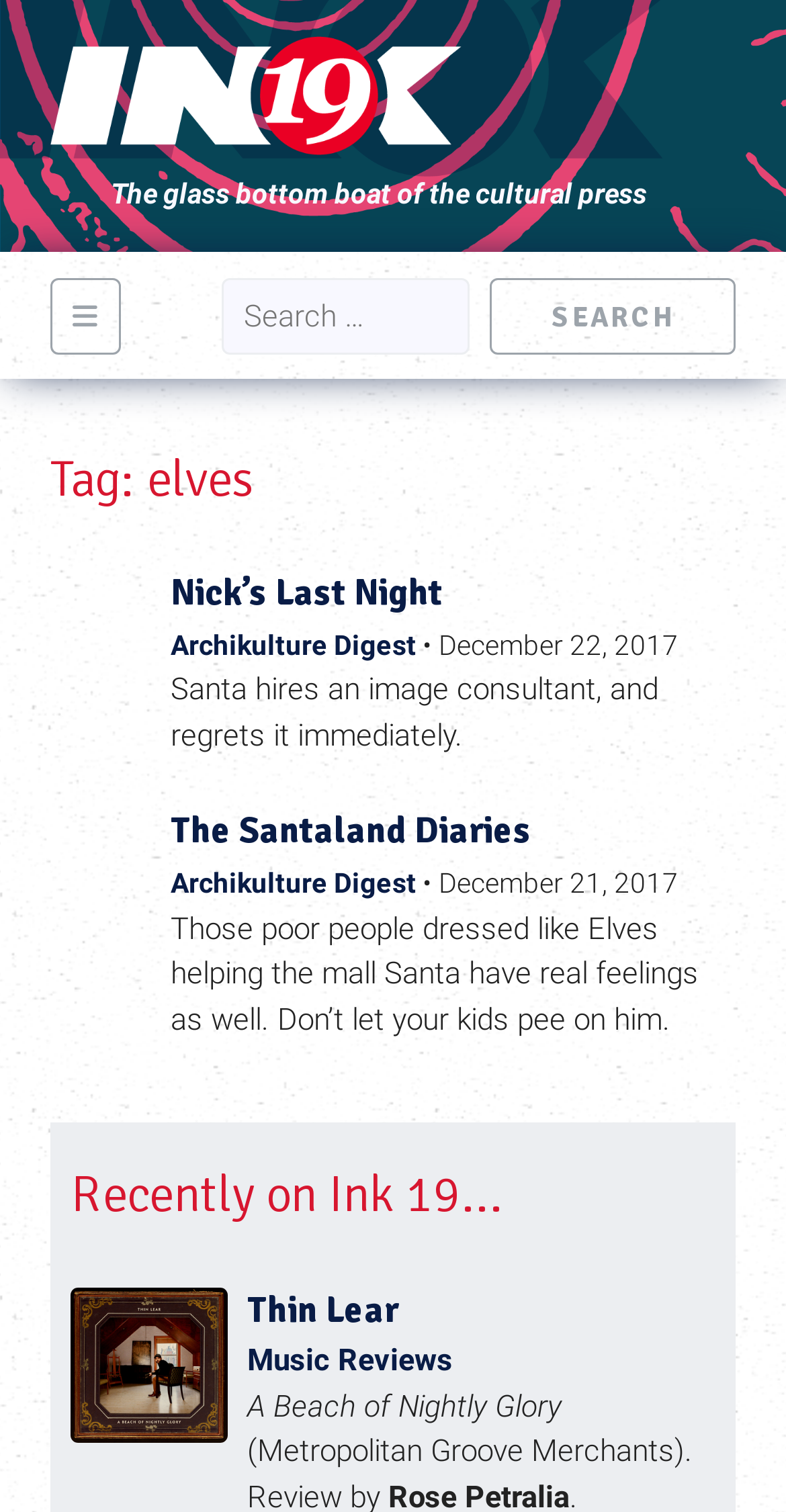Provide the bounding box coordinates for the area that should be clicked to complete the instruction: "View the post 'The Santaland Diaries'".

[0.217, 0.535, 0.676, 0.564]